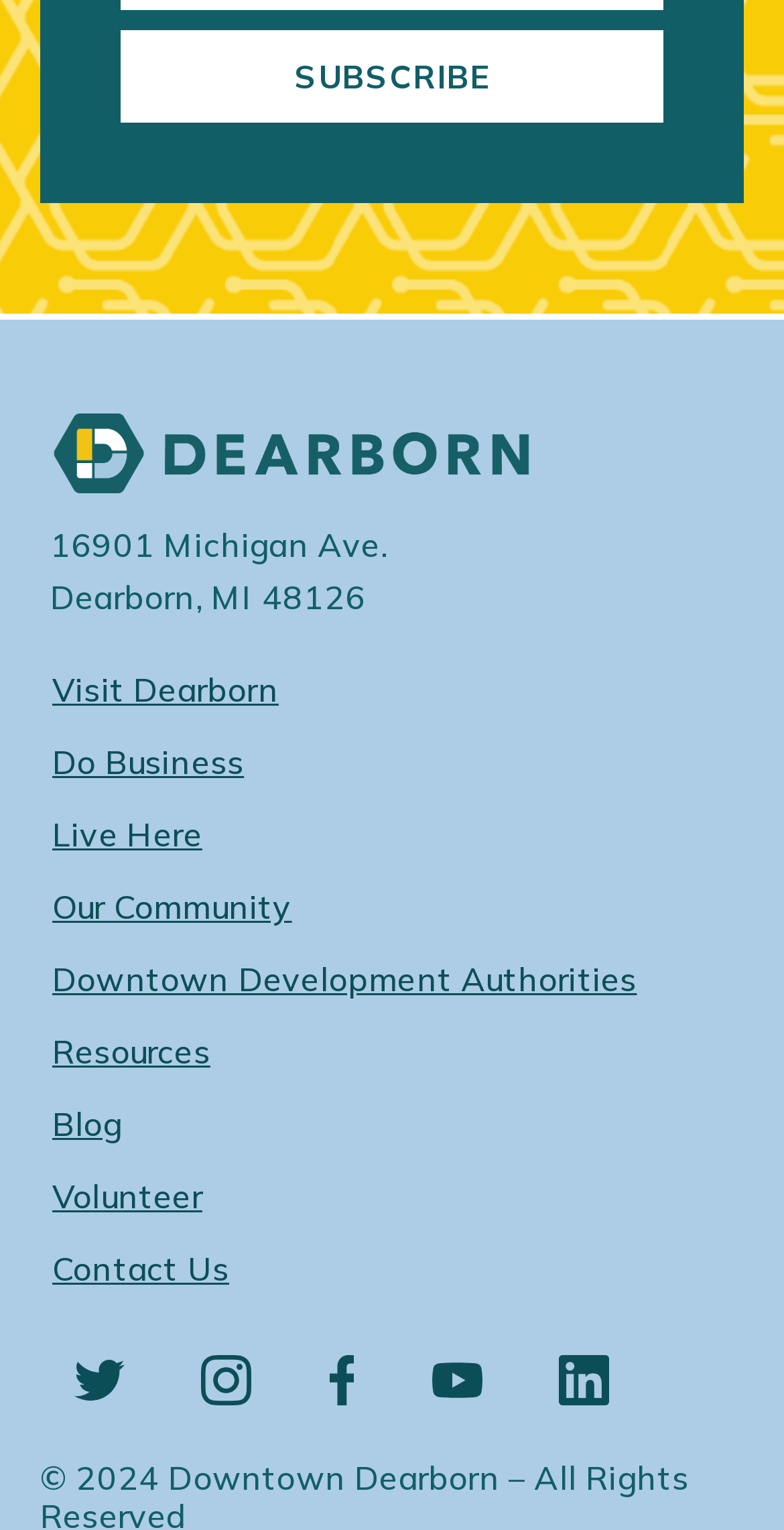How many navigation links are in the footer?
Can you provide a detailed and comprehensive answer to the question?

I counted the number of link elements within the navigation element with the description 'Footer Navigation' and found 9 links, including 'Visit Dearborn', 'Do Business', and others.